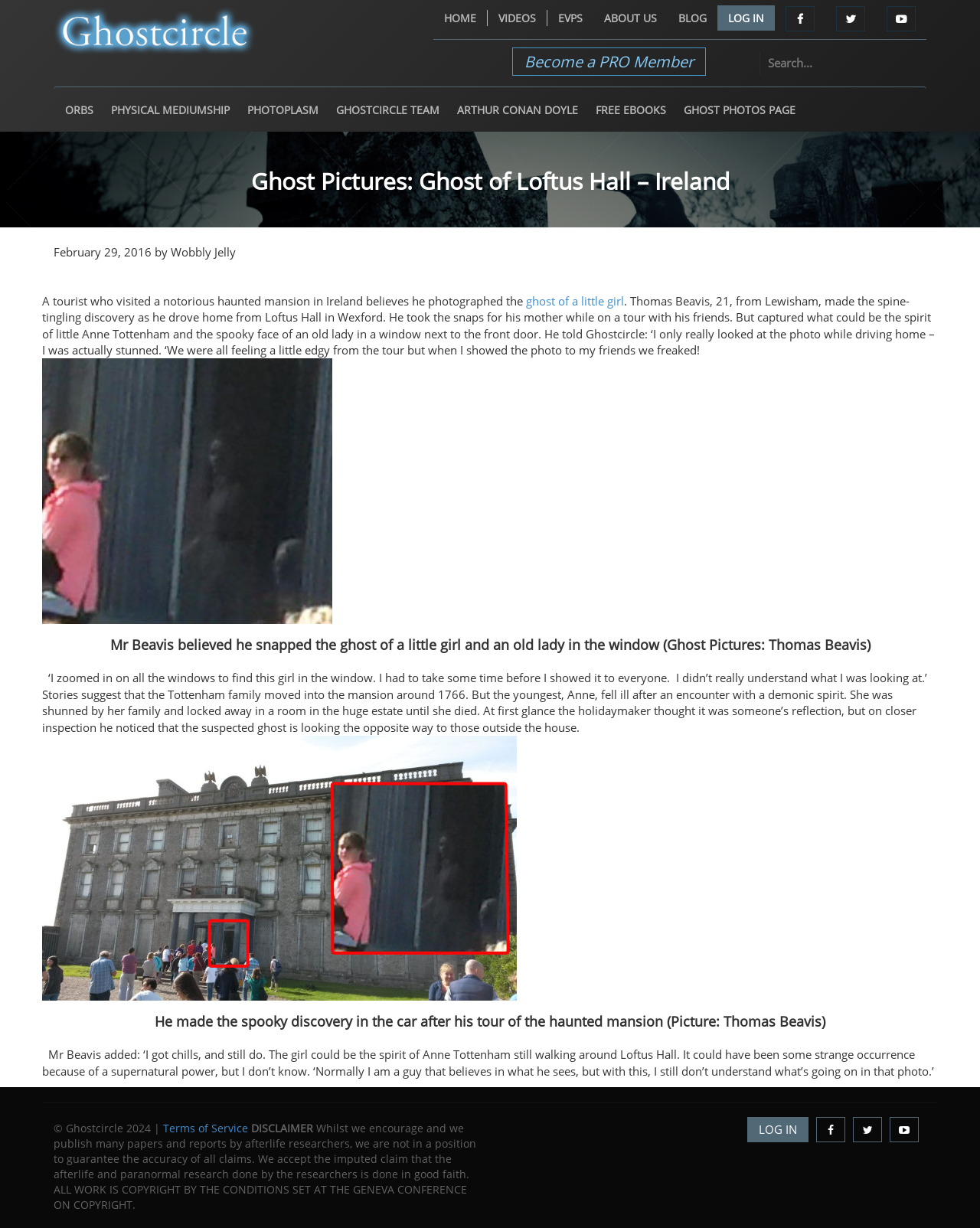What is the name of the haunted mansion in Ireland?
Please provide a detailed and thorough answer to the question.

The answer can be found in the article text, where it is mentioned that Thomas Beavis visited a notorious haunted mansion in Ireland, specifically Loftus Hall in Wexford.